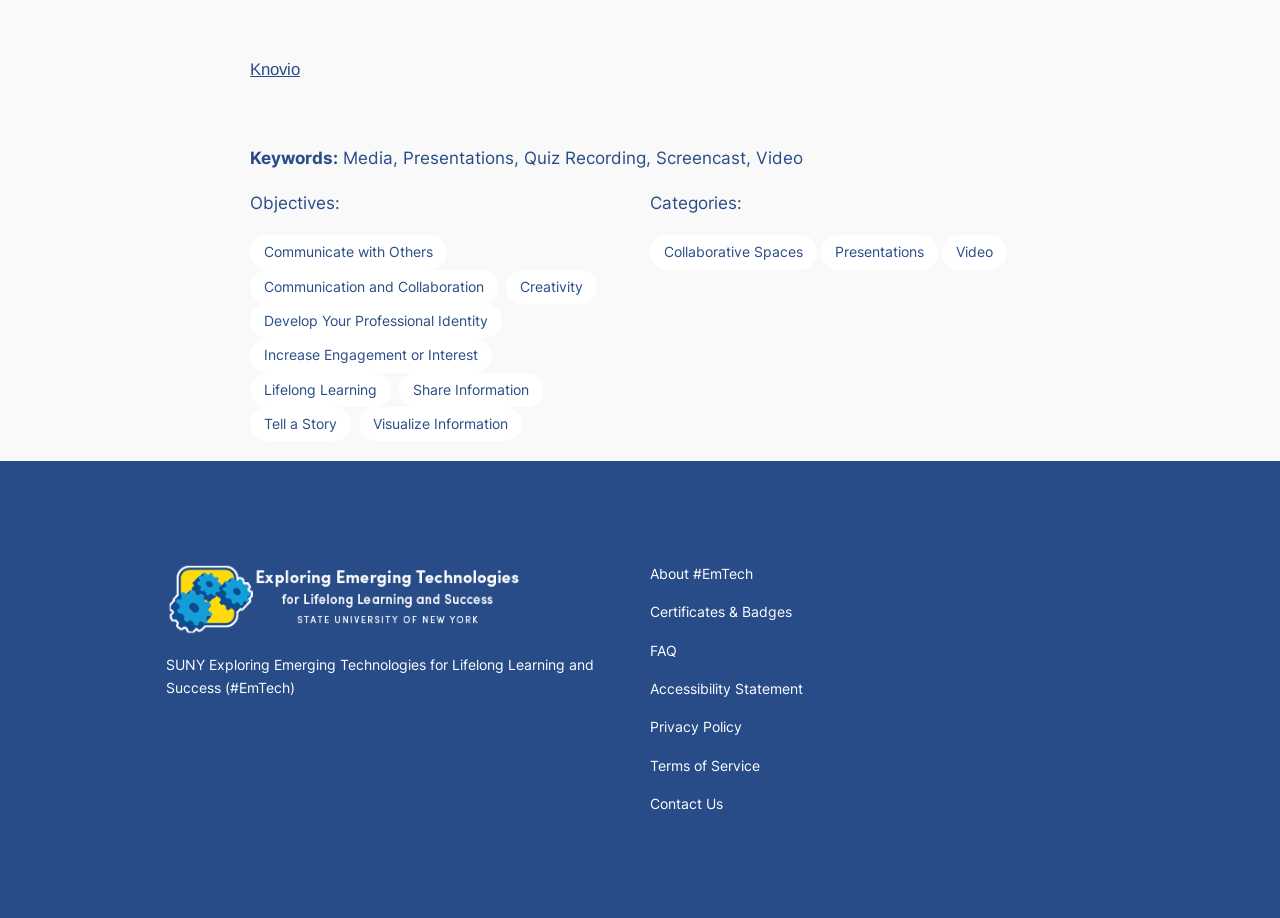Given the element description: "Presentations", predict the bounding box coordinates of the UI element it refers to, using four float numbers between 0 and 1, i.e., [left, top, right, bottom].

[0.641, 0.256, 0.732, 0.294]